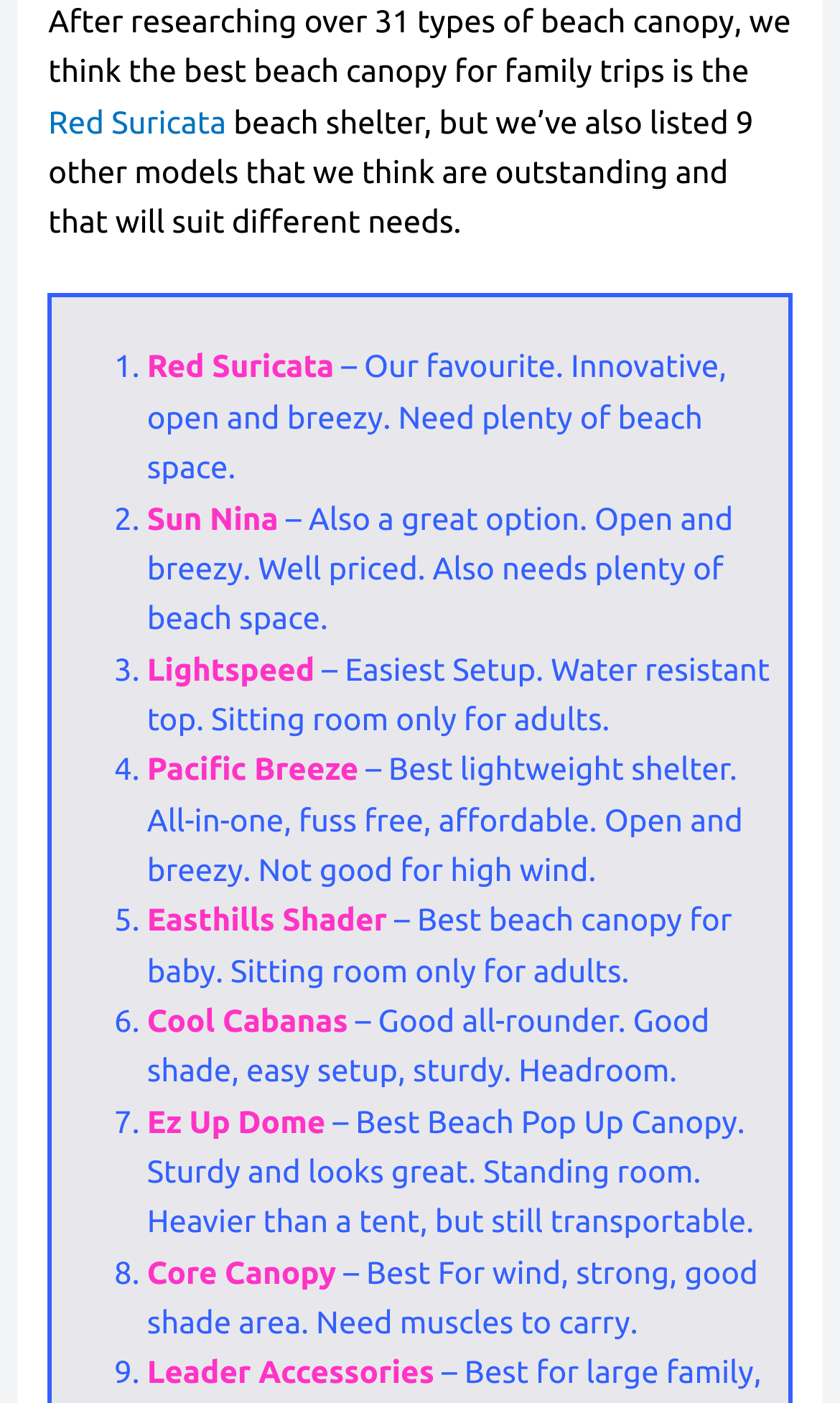Please indicate the bounding box coordinates of the element's region to be clicked to achieve the instruction: "Click on the Lightspeed link". Provide the coordinates as four float numbers between 0 and 1, i.e., [left, top, right, bottom].

[0.175, 0.463, 0.375, 0.489]